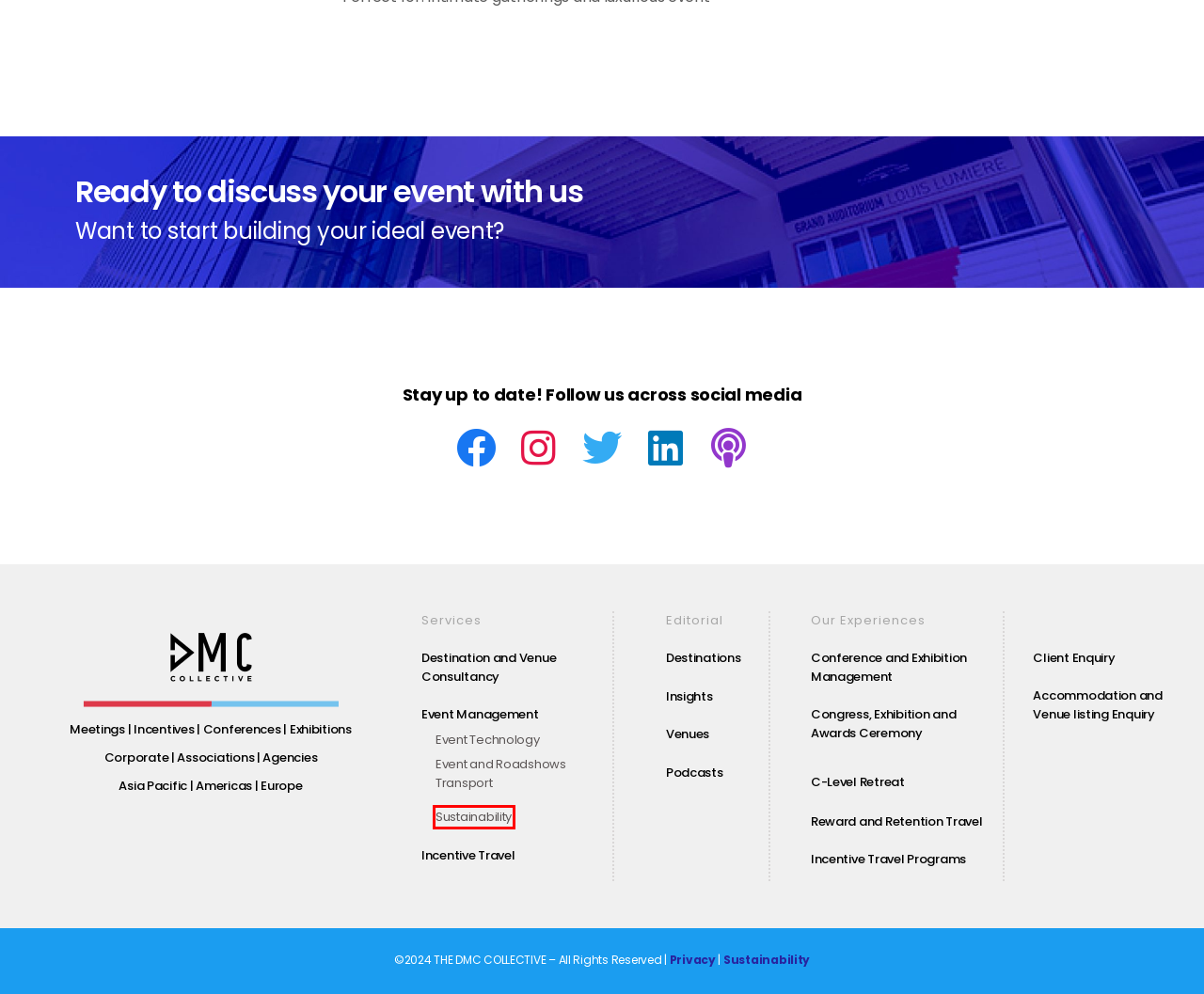Assess the screenshot of a webpage with a red bounding box and determine which webpage description most accurately matches the new page after clicking the element within the red box. Here are the options:
A. The DMC podcast aims to educate, inform and answer on everything MICE
B. Sustainable Corporate Event Management | Eco-Friendly Event Solutions
C. Group Transportation & Event Transportation | Airport Transfers
D. Privacy Policy - Your Data Protection Matters | The DMC Collective
E. Meetings, Events & Incentive Travel Insights | Destination Insights
F. Event Visual Experiences | Event Technology Services
G. Sustainability Policy
H. Contact The DMC Collective for Events Management & Services

B